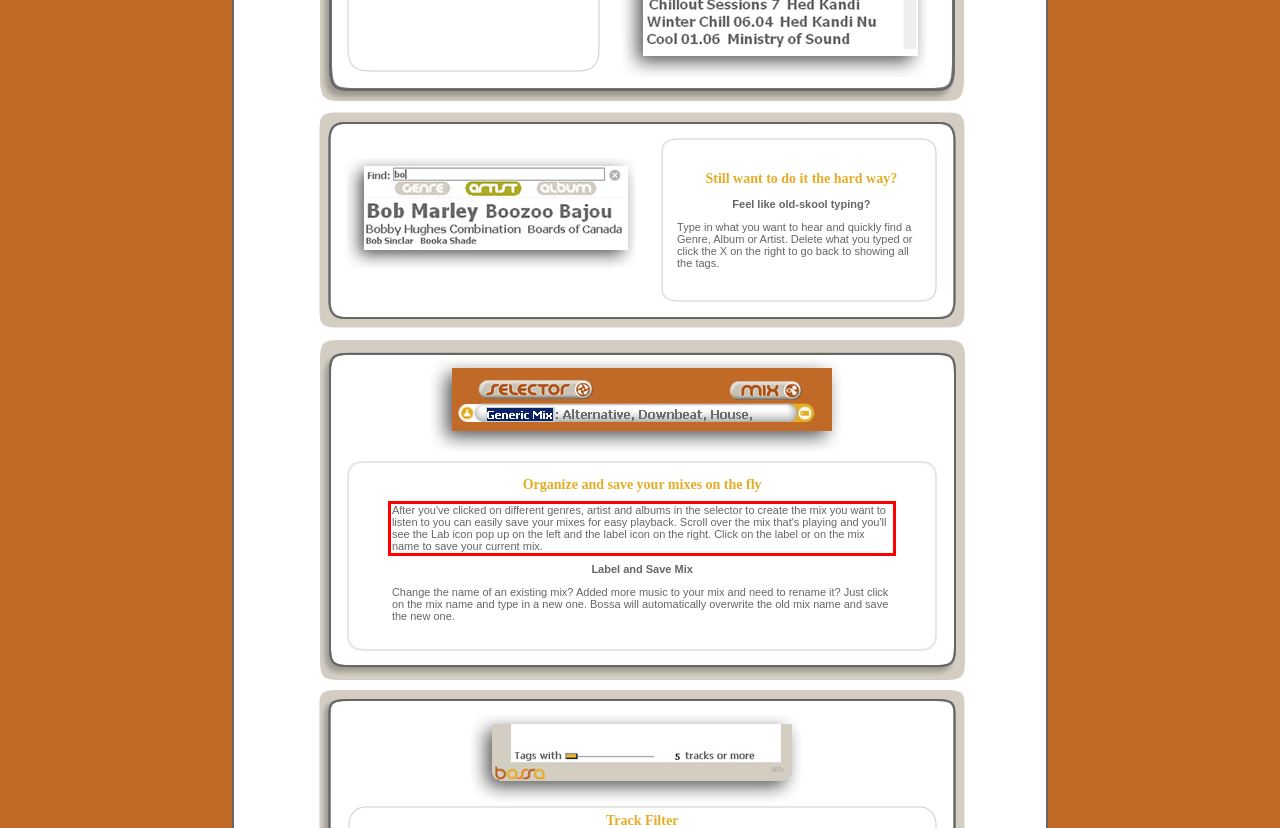Please identify and extract the text from the UI element that is surrounded by a red bounding box in the provided webpage screenshot.

After you've clicked on different genres, artist and albums in the selector to create the mix you want to listen to you can easily save your mixes for easy playback. Scroll over the mix that's playing and you'll see the Lab icon pop up on the left and the label icon on the right. Click on the label or on the mix name to save your current mix.